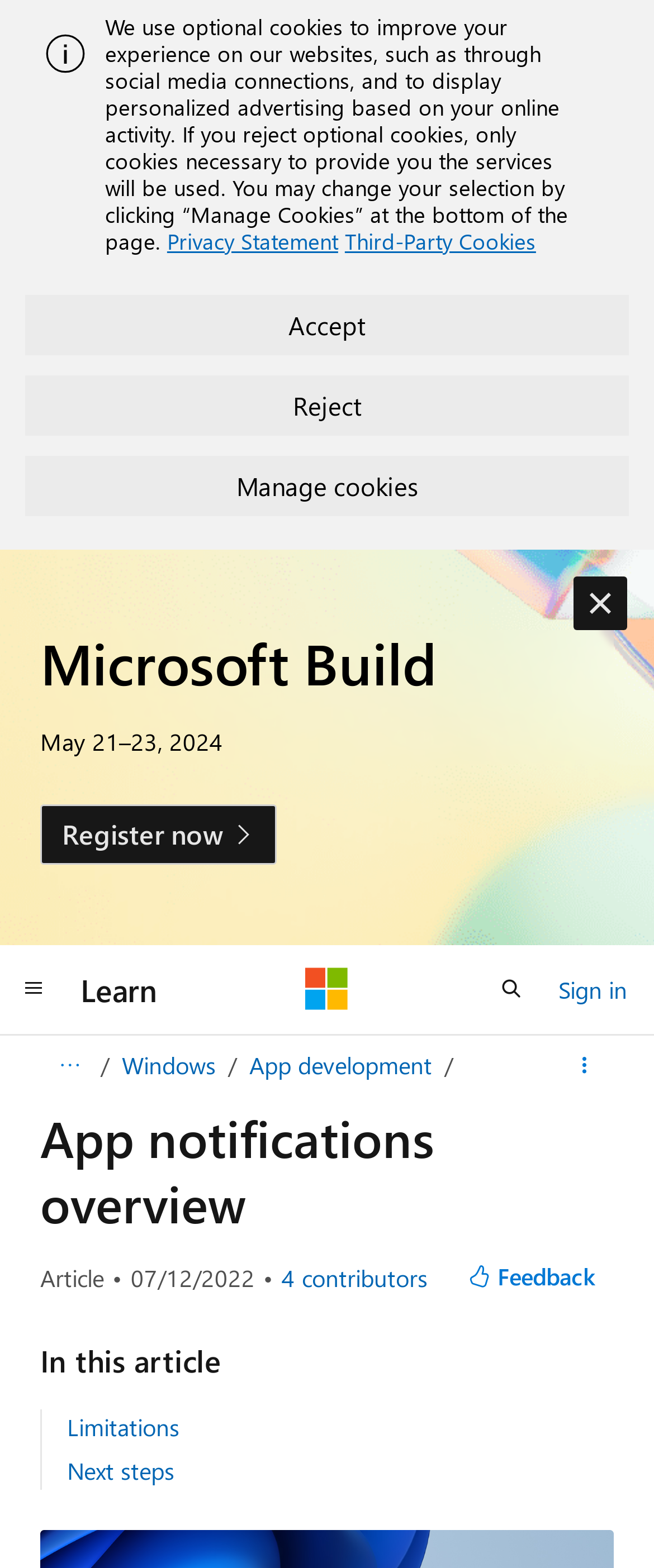Find the bounding box coordinates for the area you need to click to carry out the instruction: "Register for Microsoft Build". The coordinates should be four float numbers between 0 and 1, indicated as [left, top, right, bottom].

[0.062, 0.463, 0.341, 0.483]